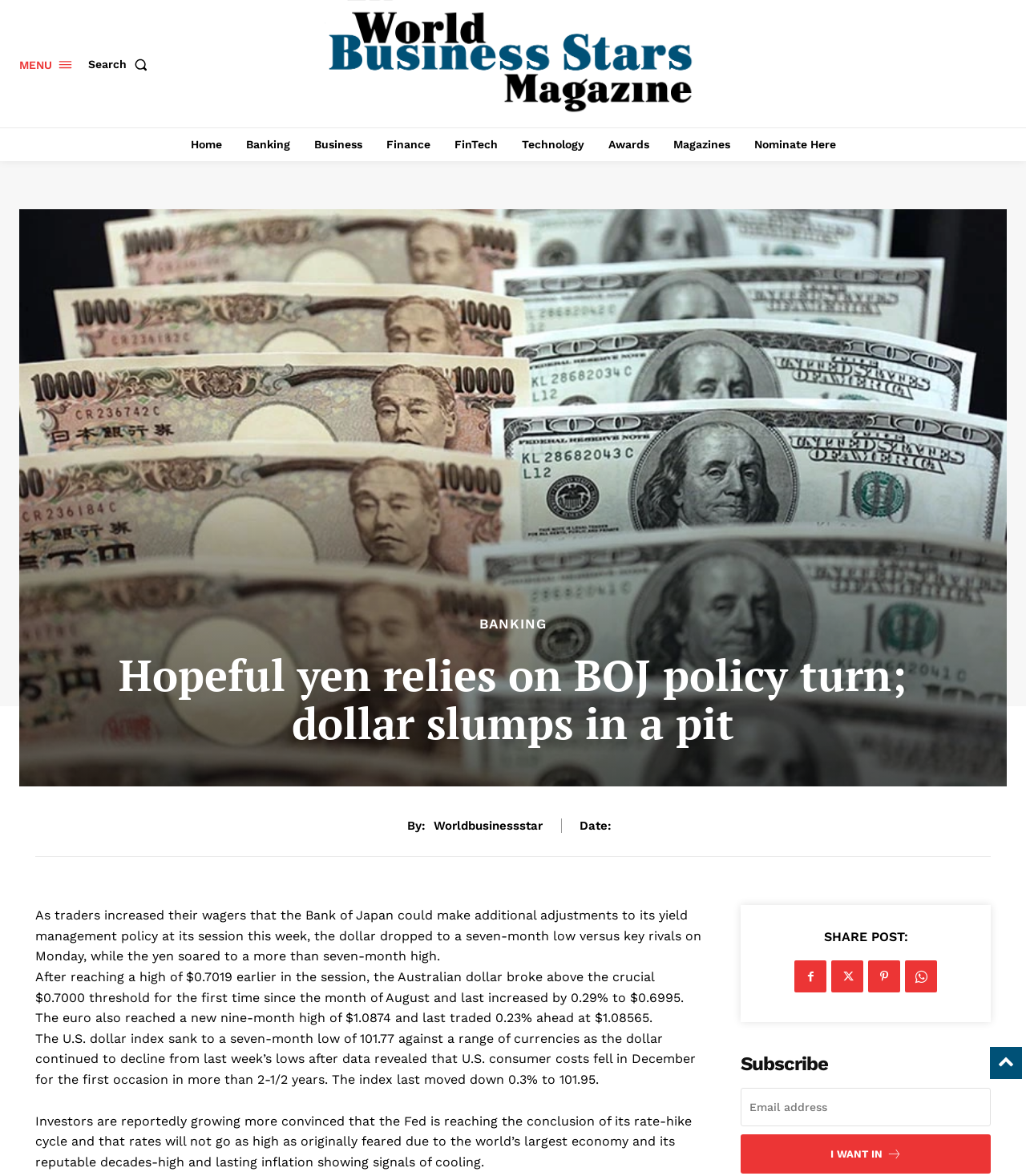Identify the first-level heading on the webpage and generate its text content.

Hopeful yen relies on BOJ policy turn; dollar slumps in a pit